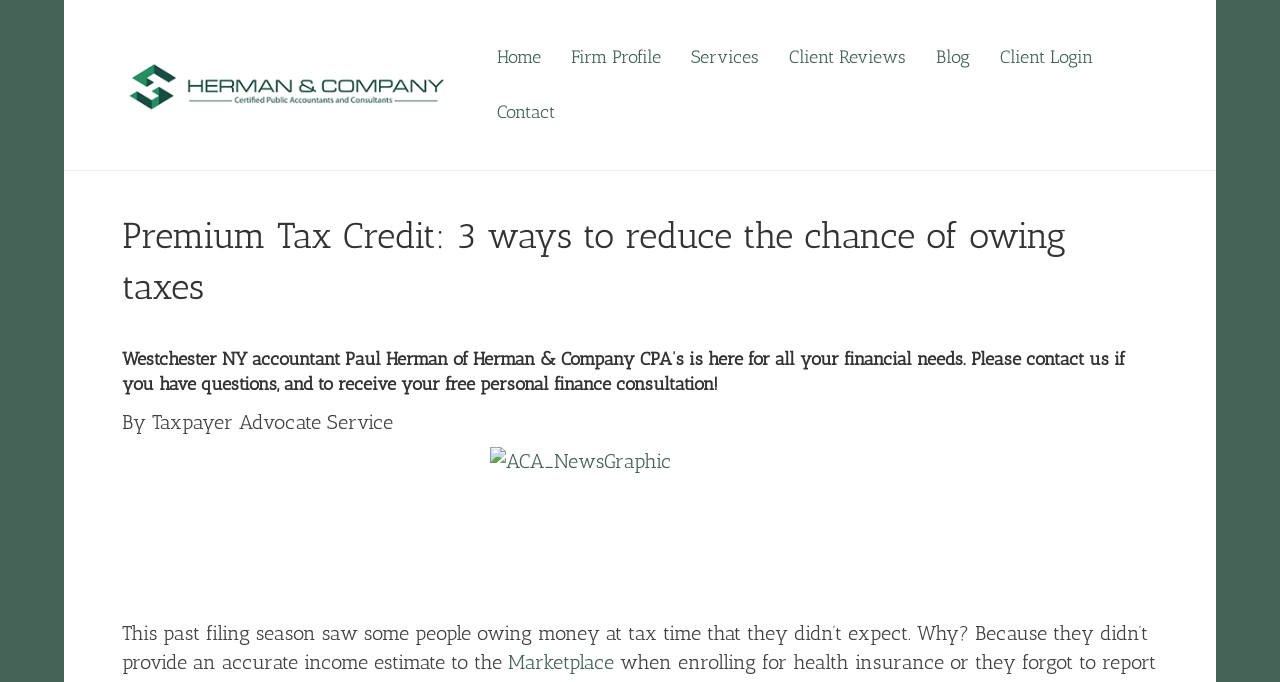Find the bounding box coordinates of the area to click in order to follow the instruction: "Contact us for a free personal finance consultation".

[0.801, 0.51, 0.866, 0.543]